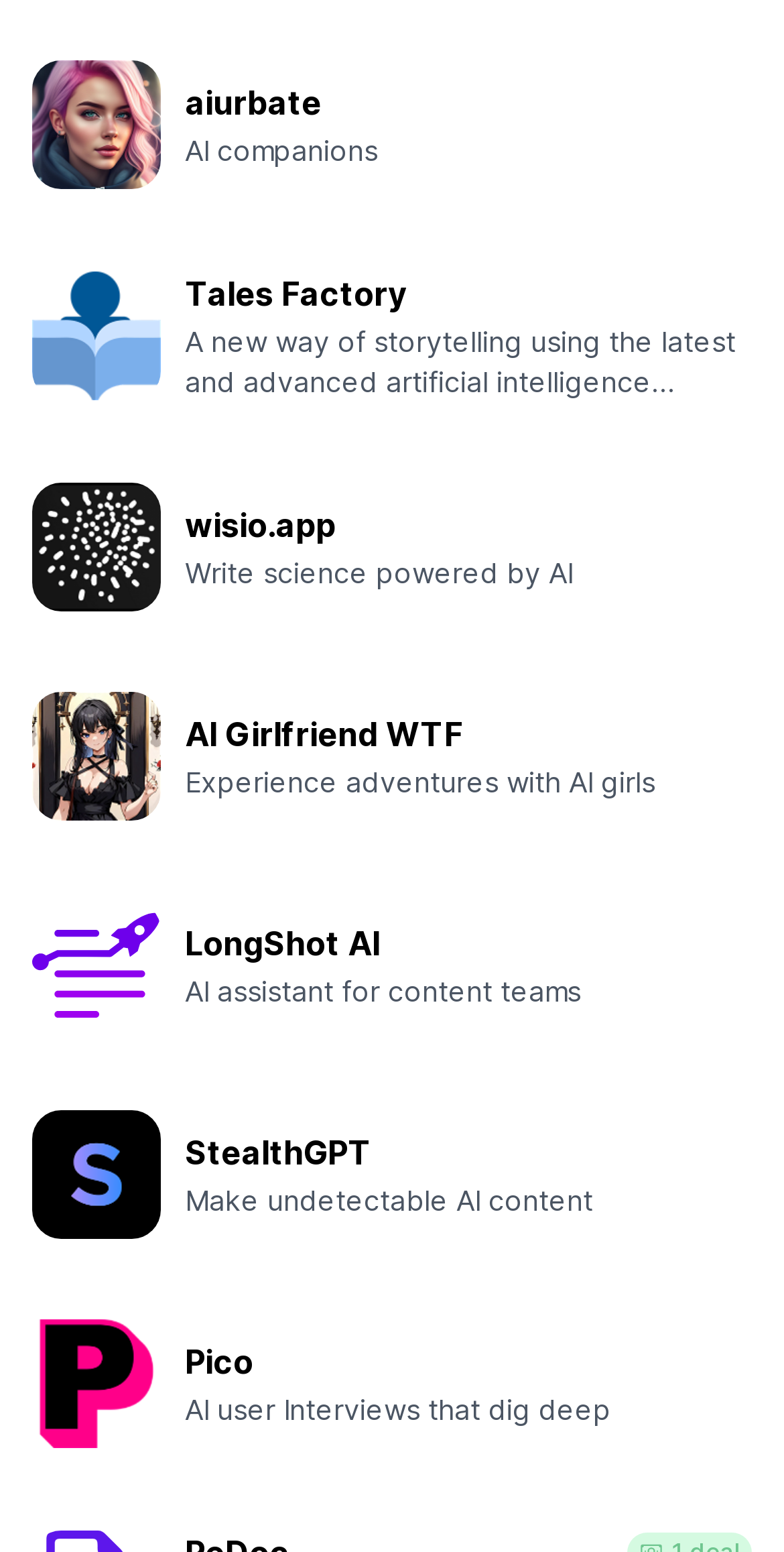What is the name of the company with the logo at the top of the webpage?
Refer to the image and give a detailed answer to the question.

I looked at the top of the webpage and found the first logo, which belongs to a company called aiurbate. The logo is accompanied by a heading with the same name.